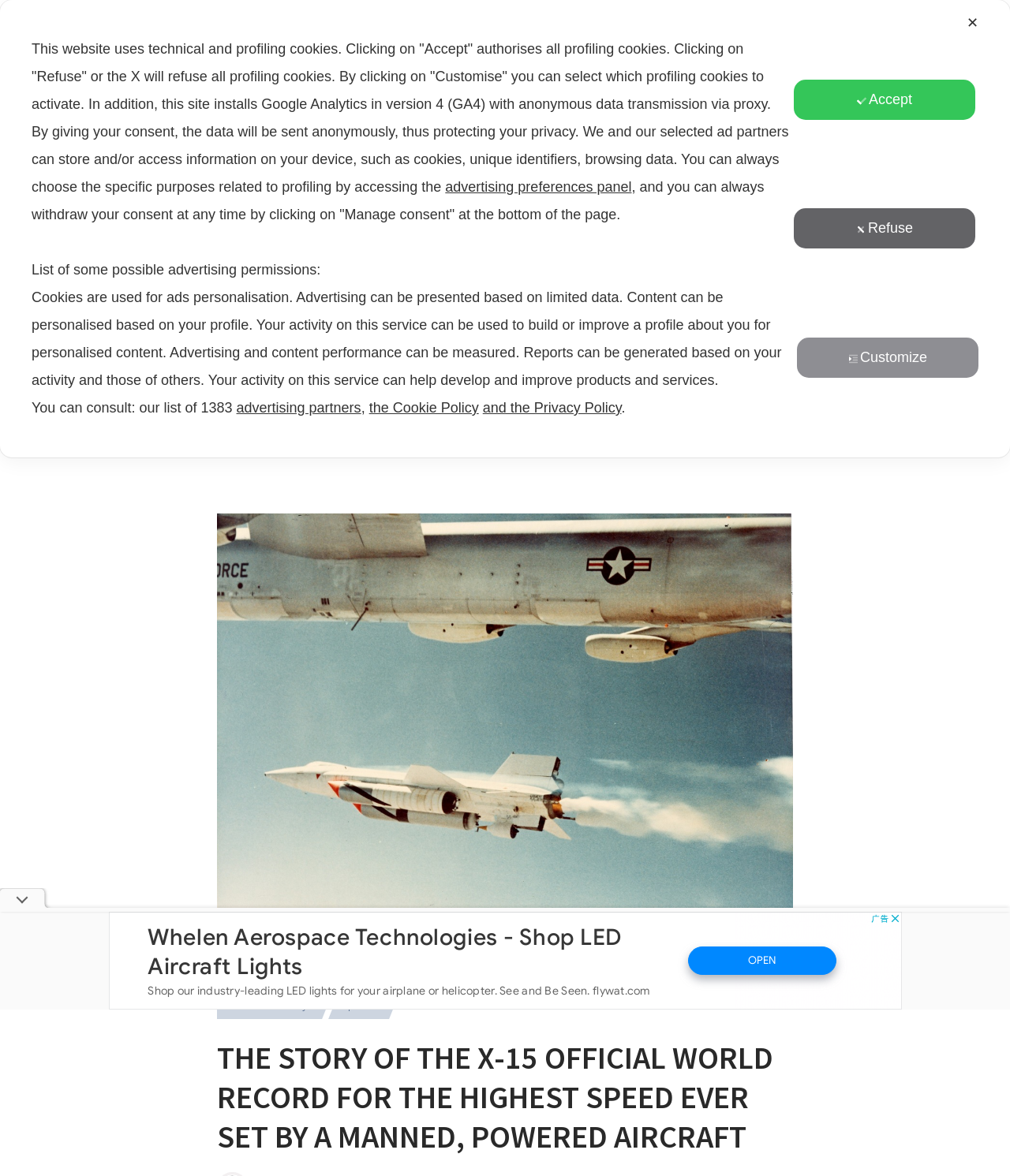Respond with a single word or short phrase to the following question: 
What is the name of the website?

The Aviation Geek Club